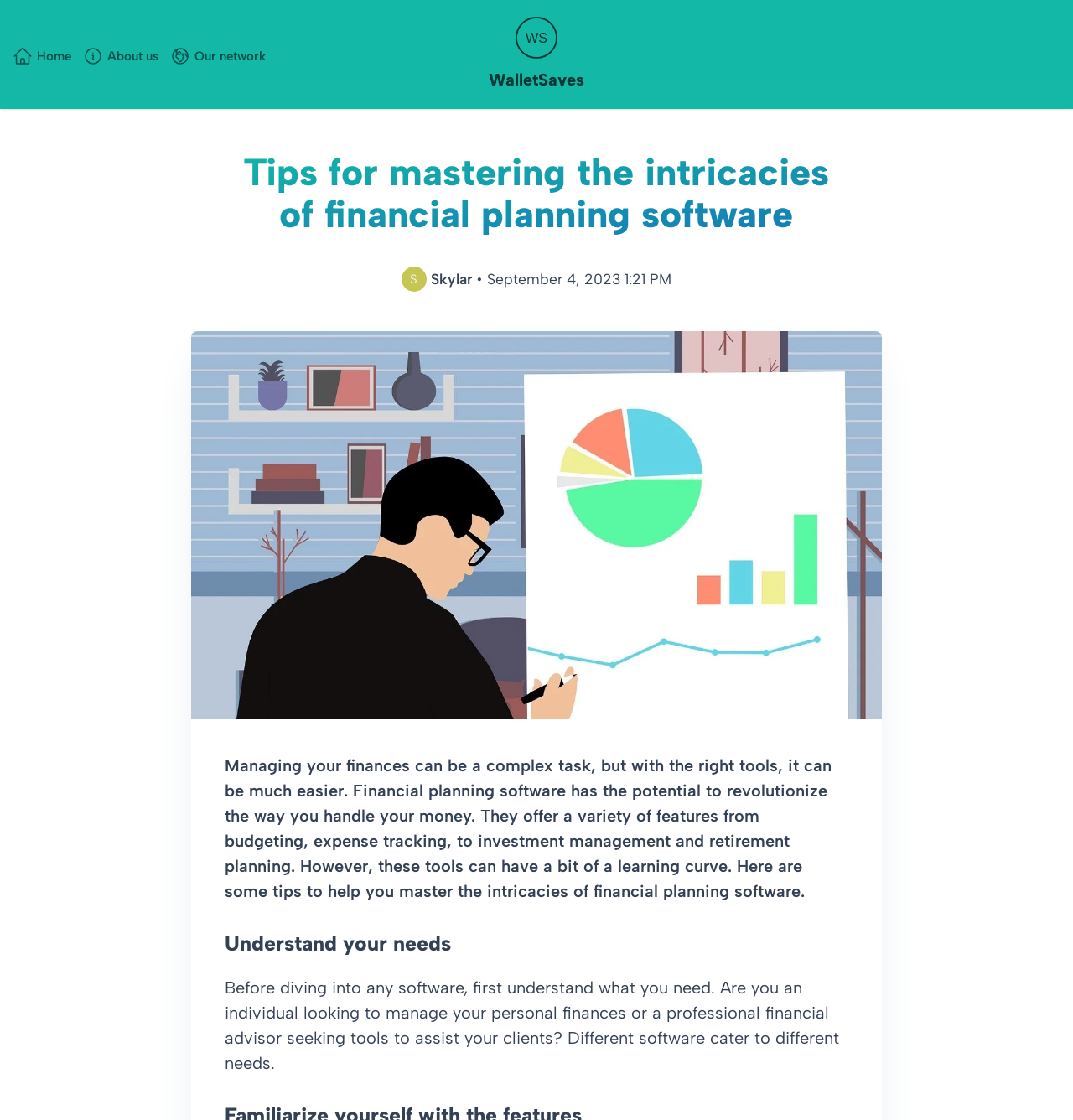Extract the top-level heading from the webpage and provide its text.

Tips for mastering the intricacies of financial planning software